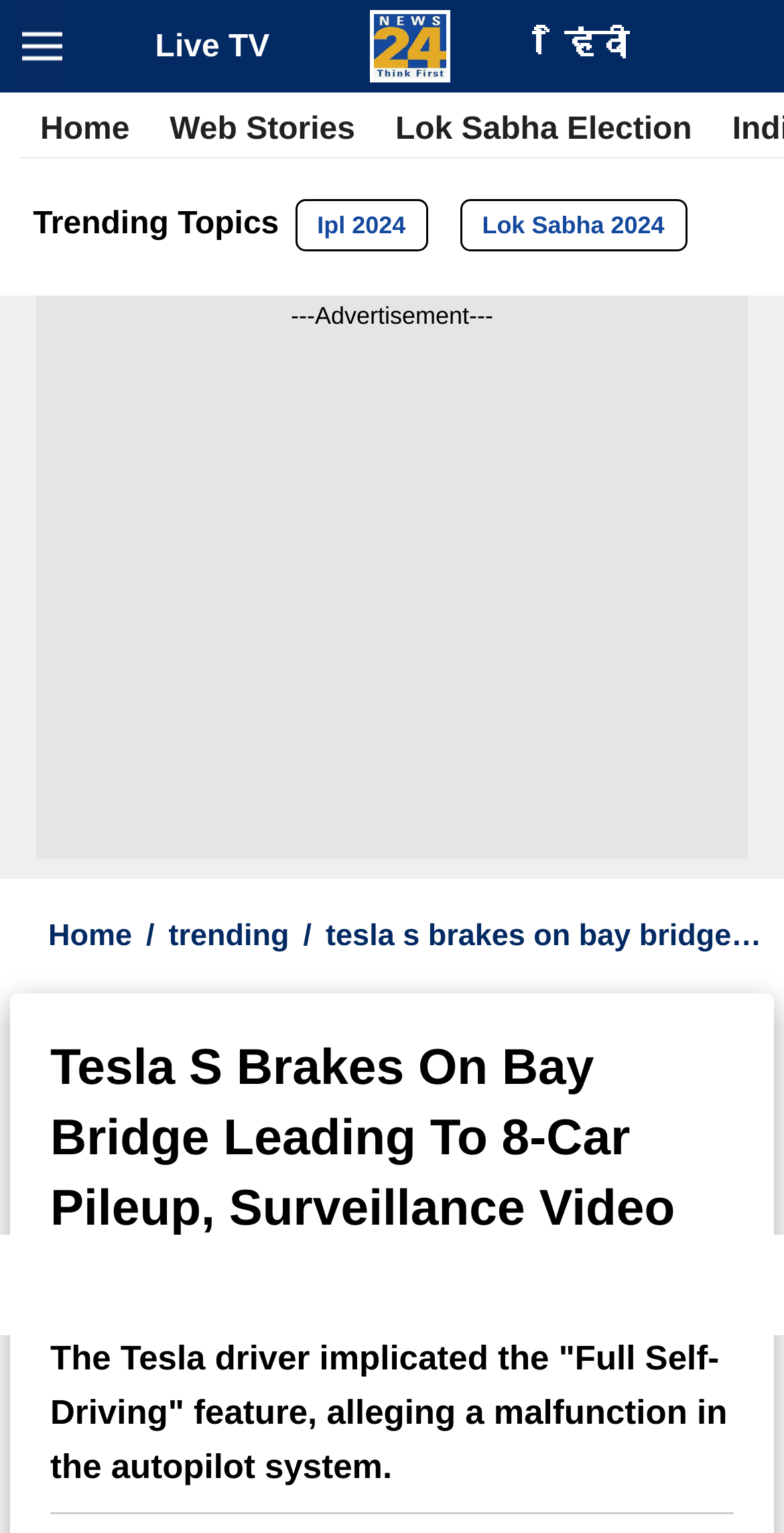Describe every aspect of the webpage in a detailed manner.

The webpage appears to be a news article page, with a focus on a specific news story about a Tesla car accident on the Bay Bridge. 

At the top left corner, there is a button to toggle navigation, accompanied by a hamburger menu icon. Next to it, on the top center, is the news24 logo. 

On the top right corner, there are links to "Live TV" and "हिंदी" (Hindi). Below these links, there is a navigation menu with links to "Home", "Web Stories", and "Lok Sabha Election". 

Further down, there is a section labeled "Trending Topics" with links to "Ipl 2024" and "Lok Sabha 2024". 

Below this section, there is an advertisement section marked with a label "---Advertisement---". 

On the left side, there are links to "Home" and "/trending". 

The main content of the page is a news article with a heading that reads "Tesla S Brakes On Bay Bridge Leading To 8-Car Pileup, Surveillance Video Surfaces". Below this heading, there is a subheading that summarizes the article, stating "The Tesla driver implicated the "Full Self-Driving" feature, alleging a malfunction in the autopilot system."